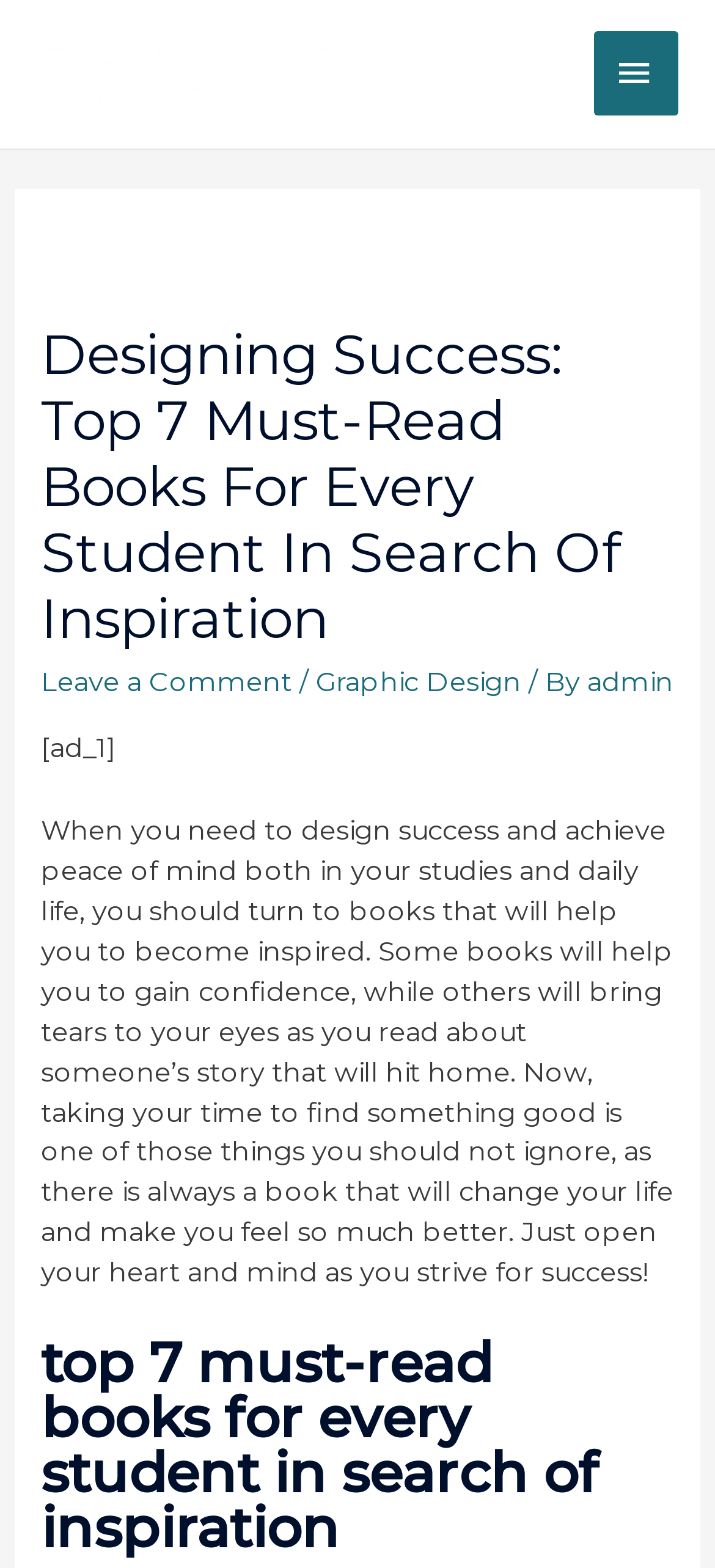What is the category of the article?
Give a detailed response to the question by analyzing the screenshot.

The article is categorized under Graphic Design because there is a link to 'Graphic Design' in the header section of the webpage, indicating that the article is related to this topic.